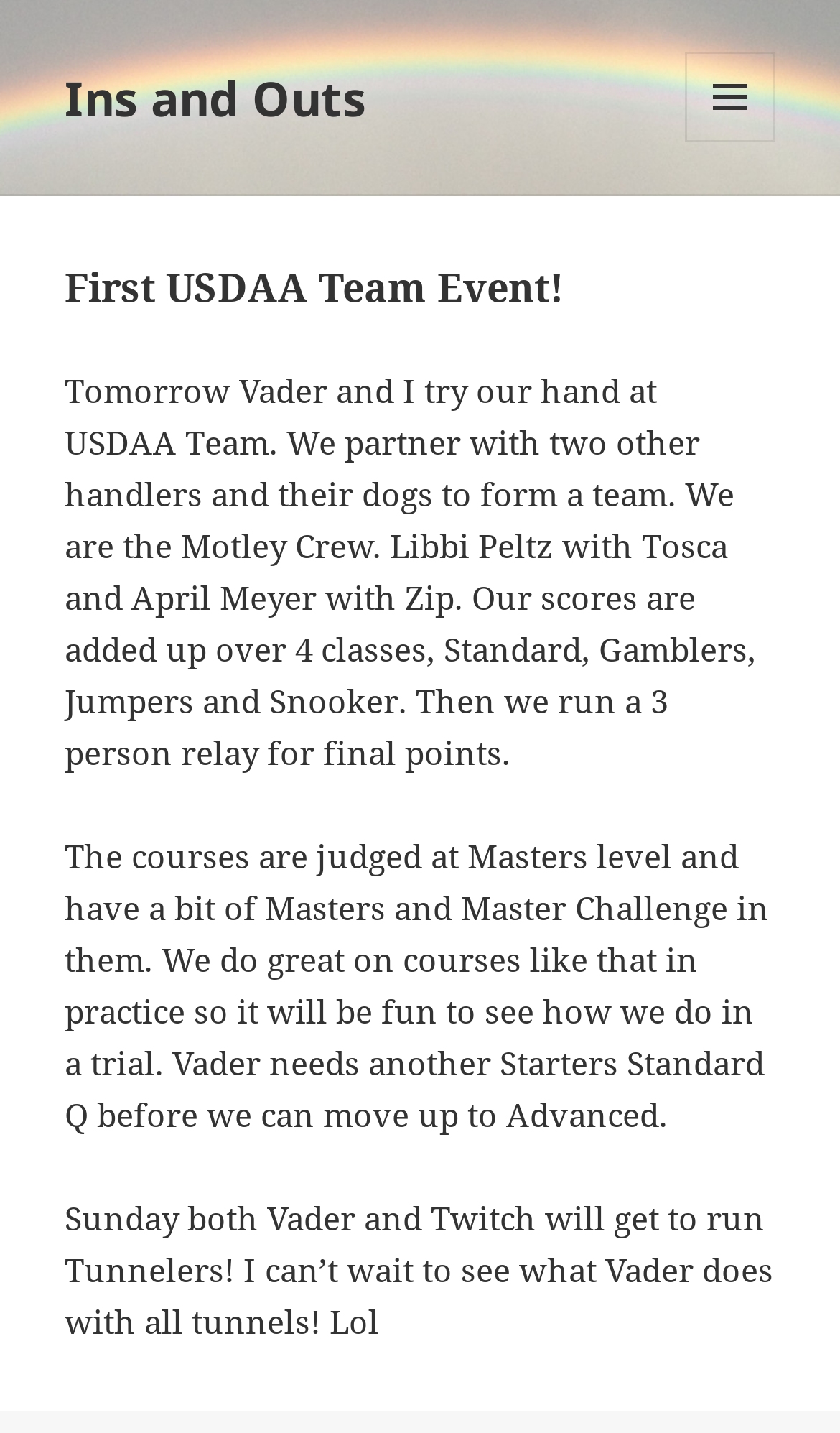Look at the image and answer the question in detail:
What event will Vader and Twitch participate in on Sunday?

The event is mentioned in the fourth paragraph, where it says 'Sunday both Vader and Twitch will get to run Tunnelers!'